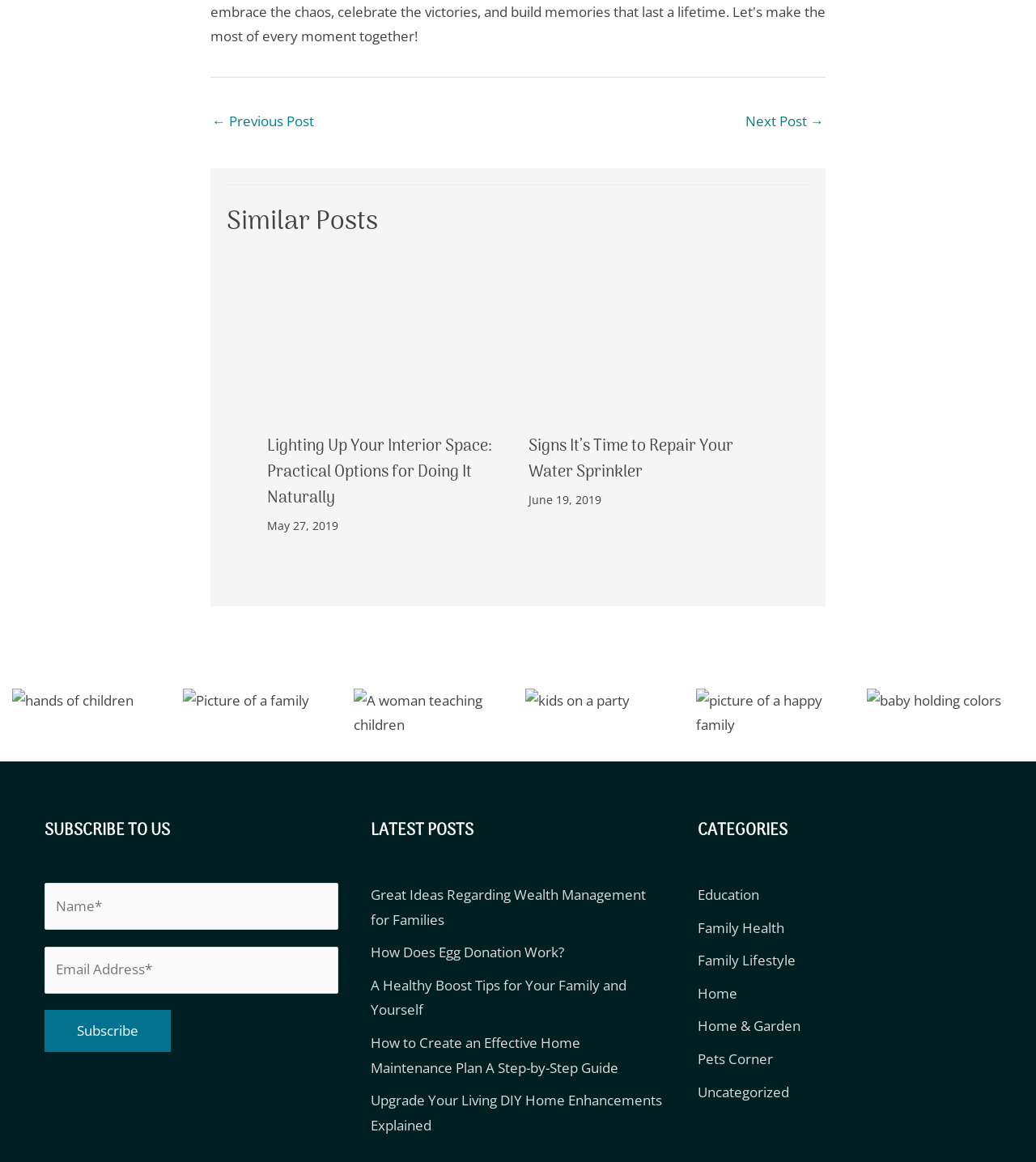Identify the bounding box coordinates of the HTML element based on this description: "name="text-351" placeholder="Name*"".

[0.043, 0.76, 0.327, 0.8]